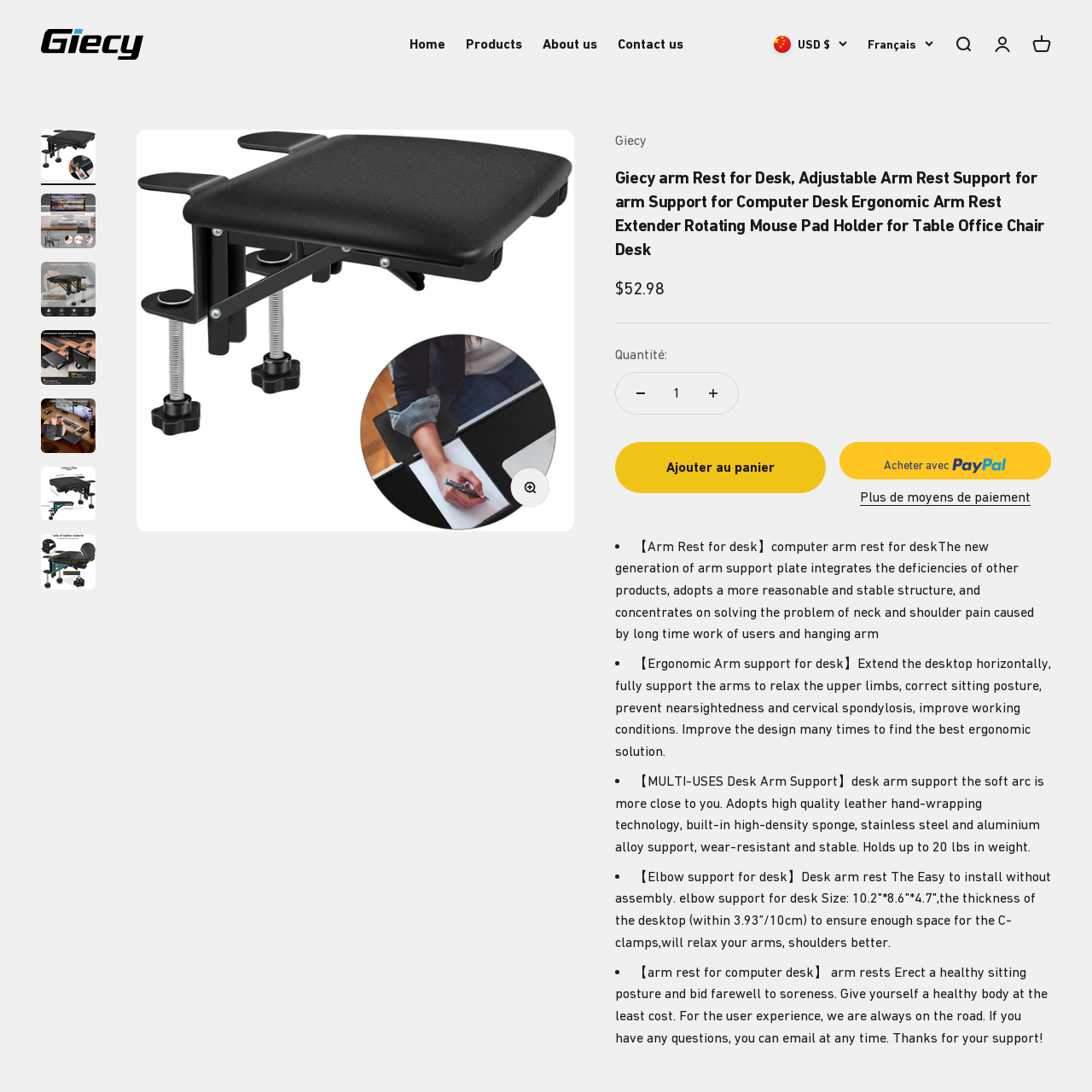Elaborate on the image contained within the red outline, providing as much detail as possible.

This image showcases the Giecy Arm Rest for Desk, a highly adjustable armrest designed to provide ergonomic support for users working at a computer desk. Its innovative structure aims to alleviate neck and shoulder discomfort often associated with prolonged desk work. The armrest is built with a combination of high-density sponge and leather technology, ensuring comfort and durability while holding up to 20 lbs. 

With dimensions of 10.2" x 8.6" x 4.7", it is designed to fit desktops up to 3.93” thick. The product offers a modern solution to improve workspace ergonomics and promote a healthy sitting posture. Users benefit from its easy installation and thoughtful design, making it a practical addition to any office setup.